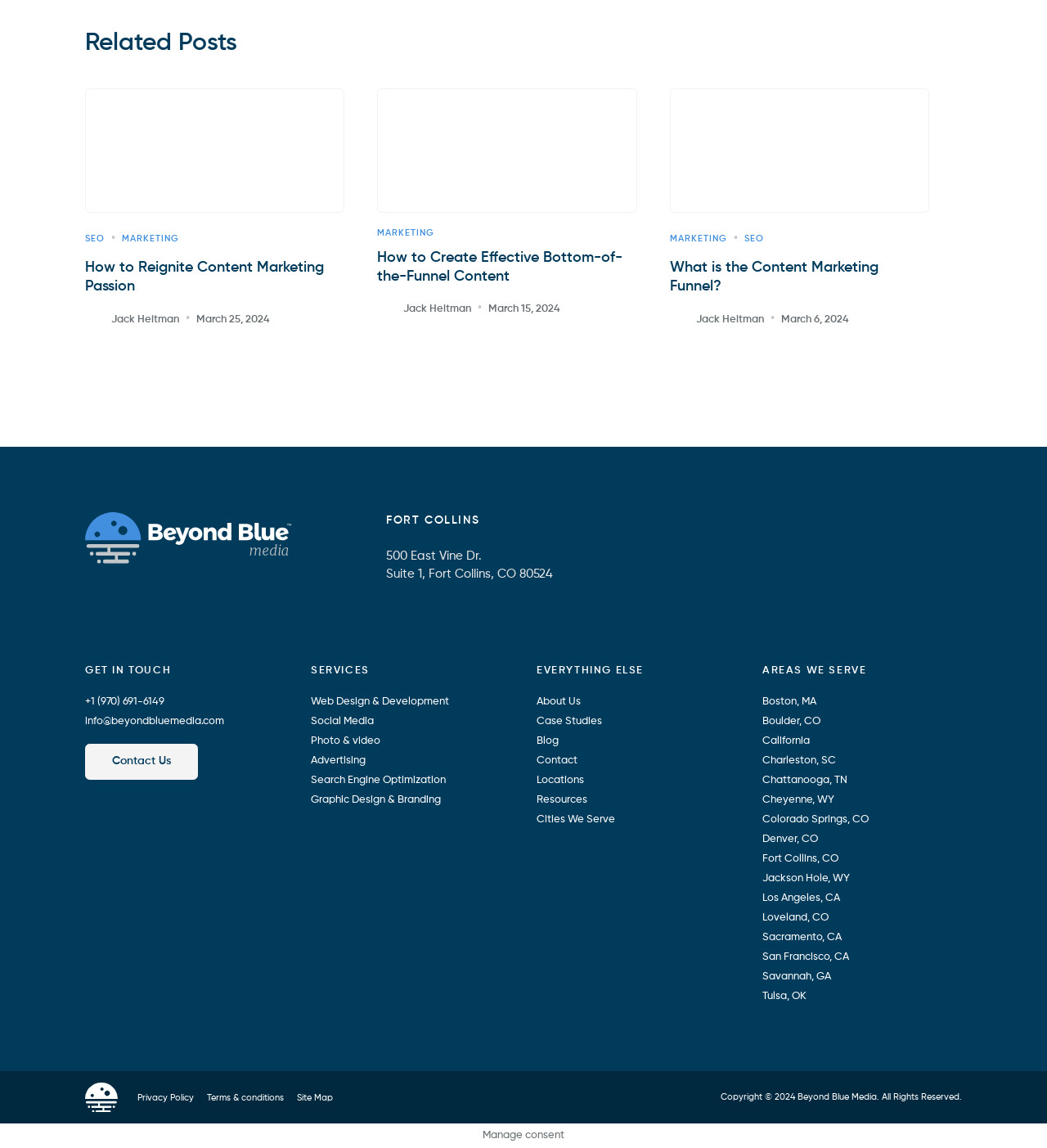Utilize the details in the image to thoroughly answer the following question: What is the title of the 'Related Posts' section?

I found the heading element with the text 'Related Posts' at the top of the webpage, which indicates the title of the section.